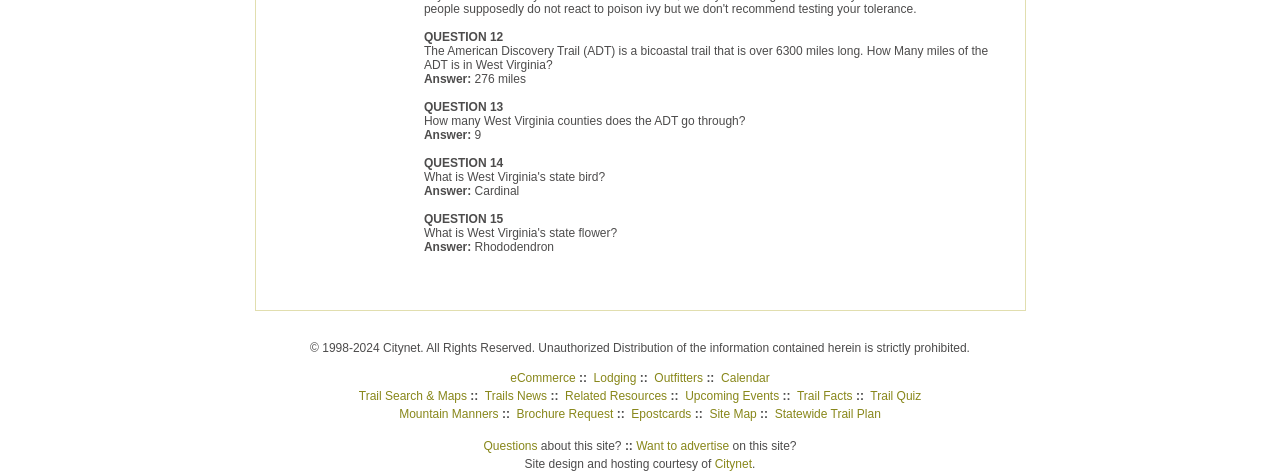Find and specify the bounding box coordinates that correspond to the clickable region for the instruction: "Book an appointment".

None